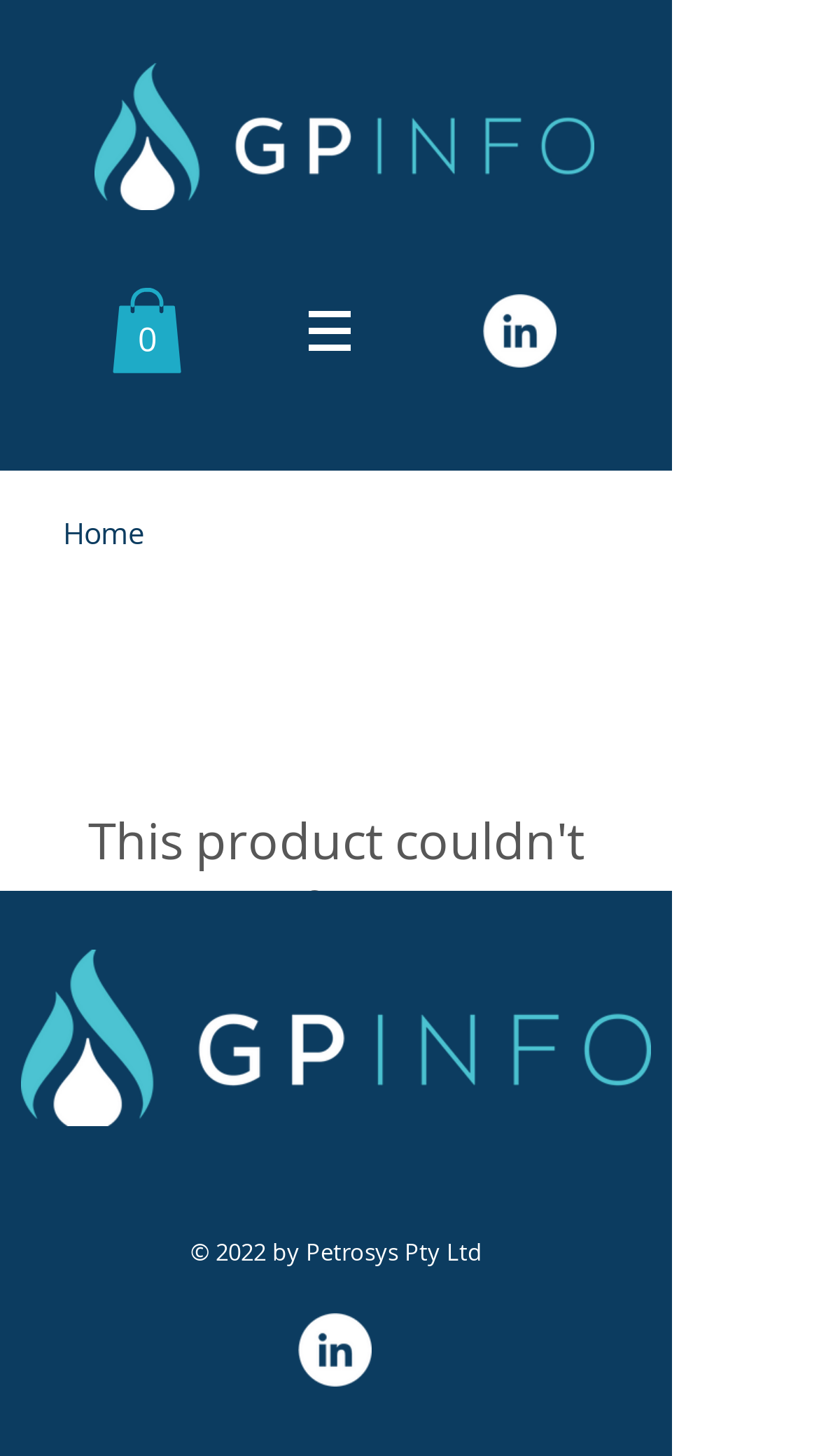What is the number of items in the cart?
Please give a detailed and thorough answer to the question, covering all relevant points.

I found the link 'Cart with 0 items' which indicates that there are currently 0 items in the cart.